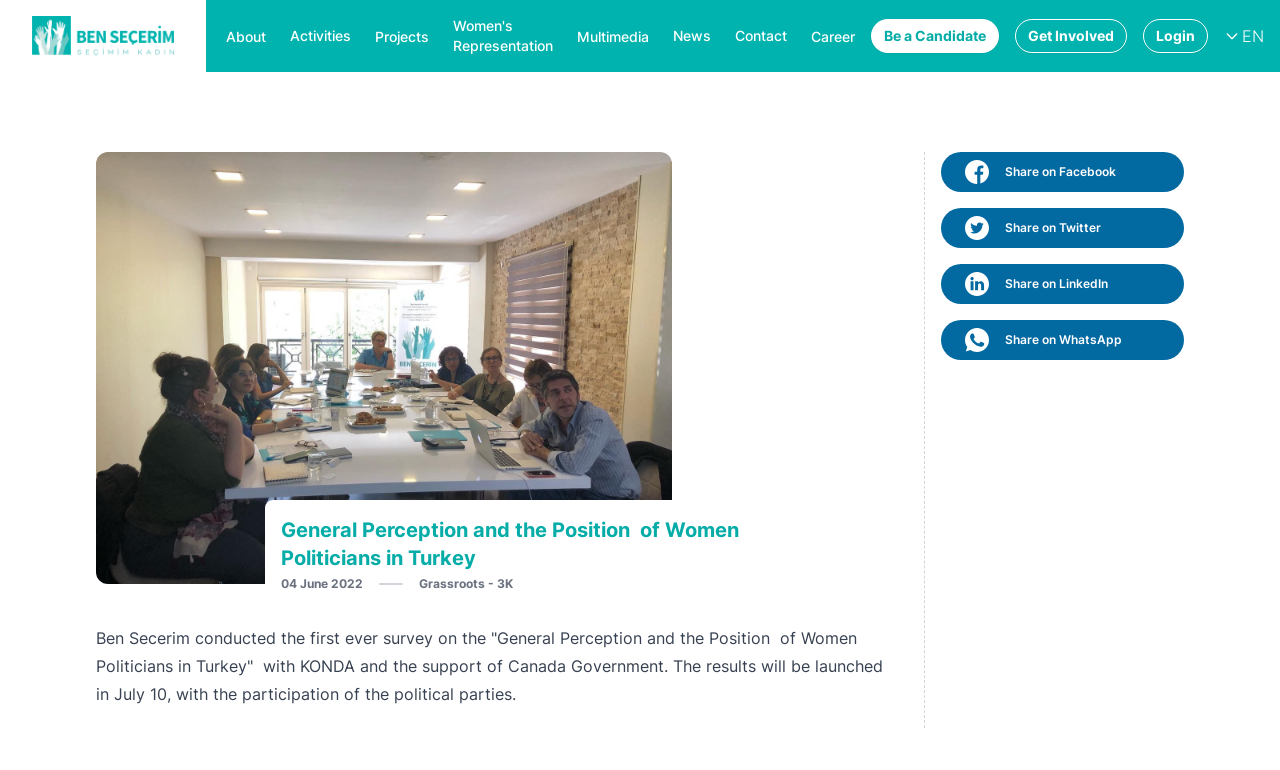What is the name of the survey conducted by Ben Secerim?
Provide a detailed answer to the question, using the image to inform your response.

The answer can be found in the article section of the webpage, where it is mentioned that Ben Secerim conducted the first ever survey on the 'General Perception and the Position of Women Politicians in Turkey' with KONDA and the support of Canada Government.